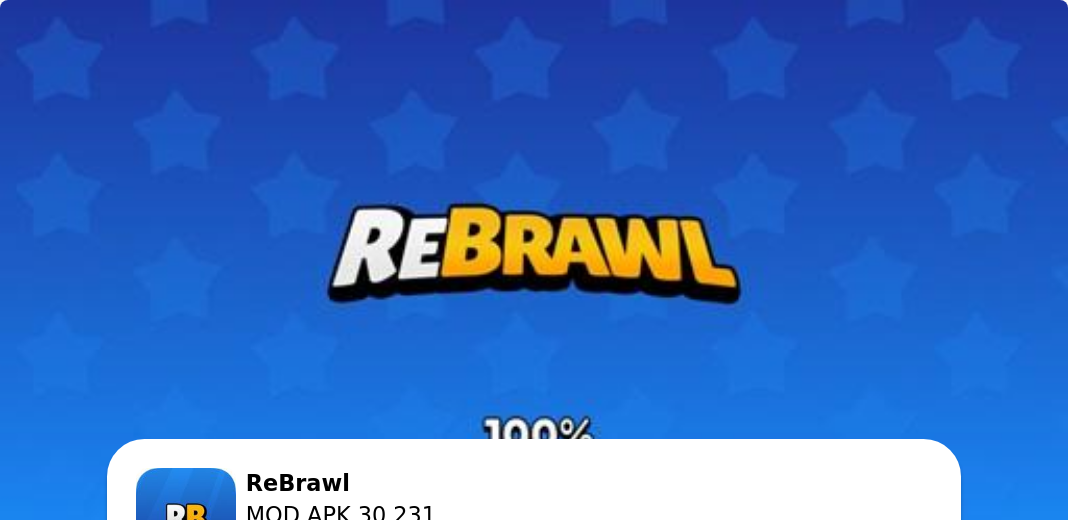Elaborate on the image with a comprehensive description.

The image features the logo of "ReBrawl," a modified version of the popular mobile game, Brawl Stars. The logo prominently displays the stylized text "ReBRAWL" in bold, dynamic lettering, capturing the excitement of the game. The background is a vibrant blue adorned with star patterns, adding a playful and energetic ambiance. Below the logo, a progress indicator reads "100%," suggesting completion or readiness, enhancing the visual appeal and user engagement. Overall, this image effectively represents the game's identity, emphasizing its fun and action-oriented nature.